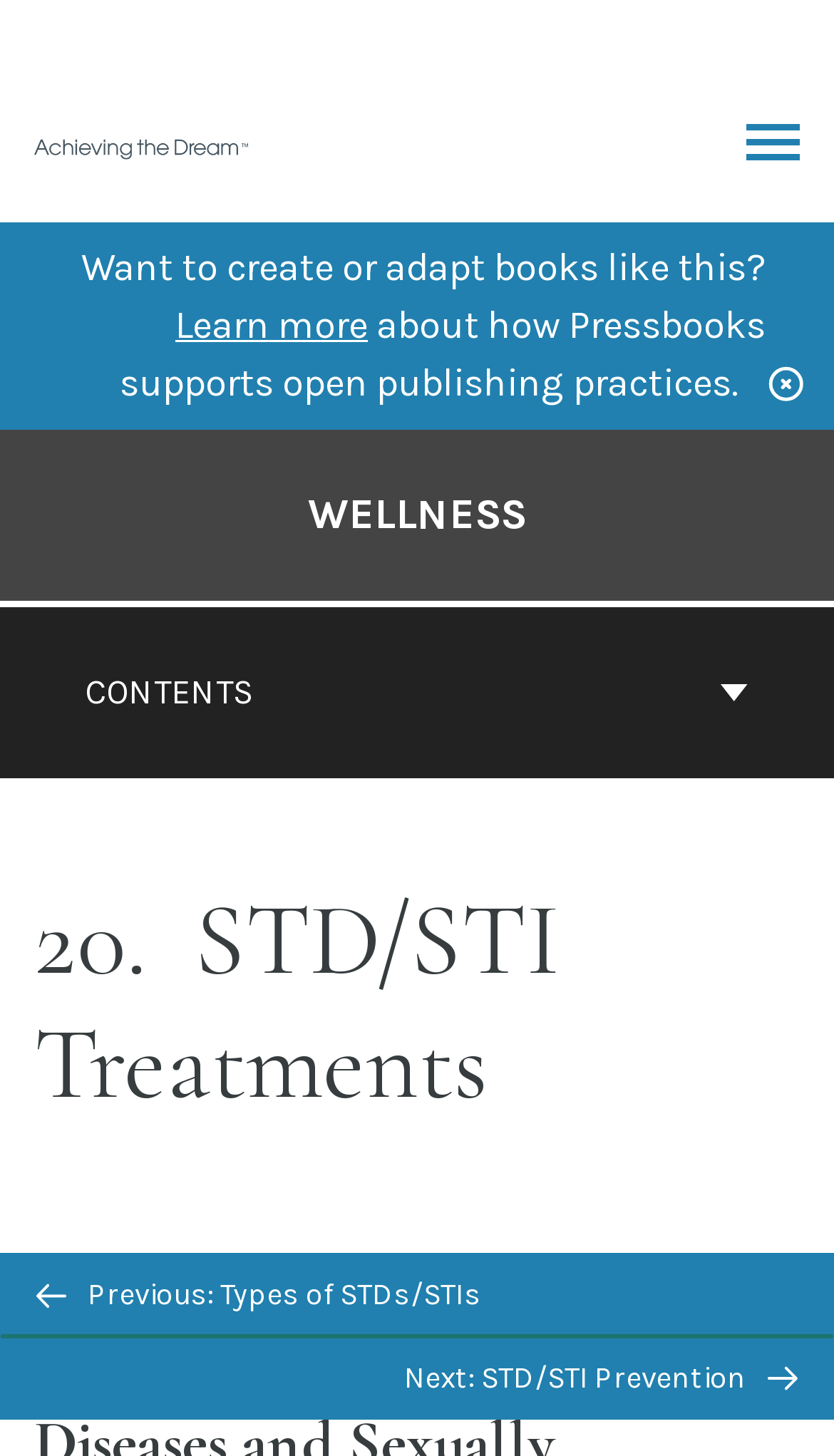Please specify the bounding box coordinates of the clickable region necessary for completing the following instruction: "Toggle the menu". The coordinates must consist of four float numbers between 0 and 1, i.e., [left, top, right, bottom].

[0.895, 0.085, 0.959, 0.115]